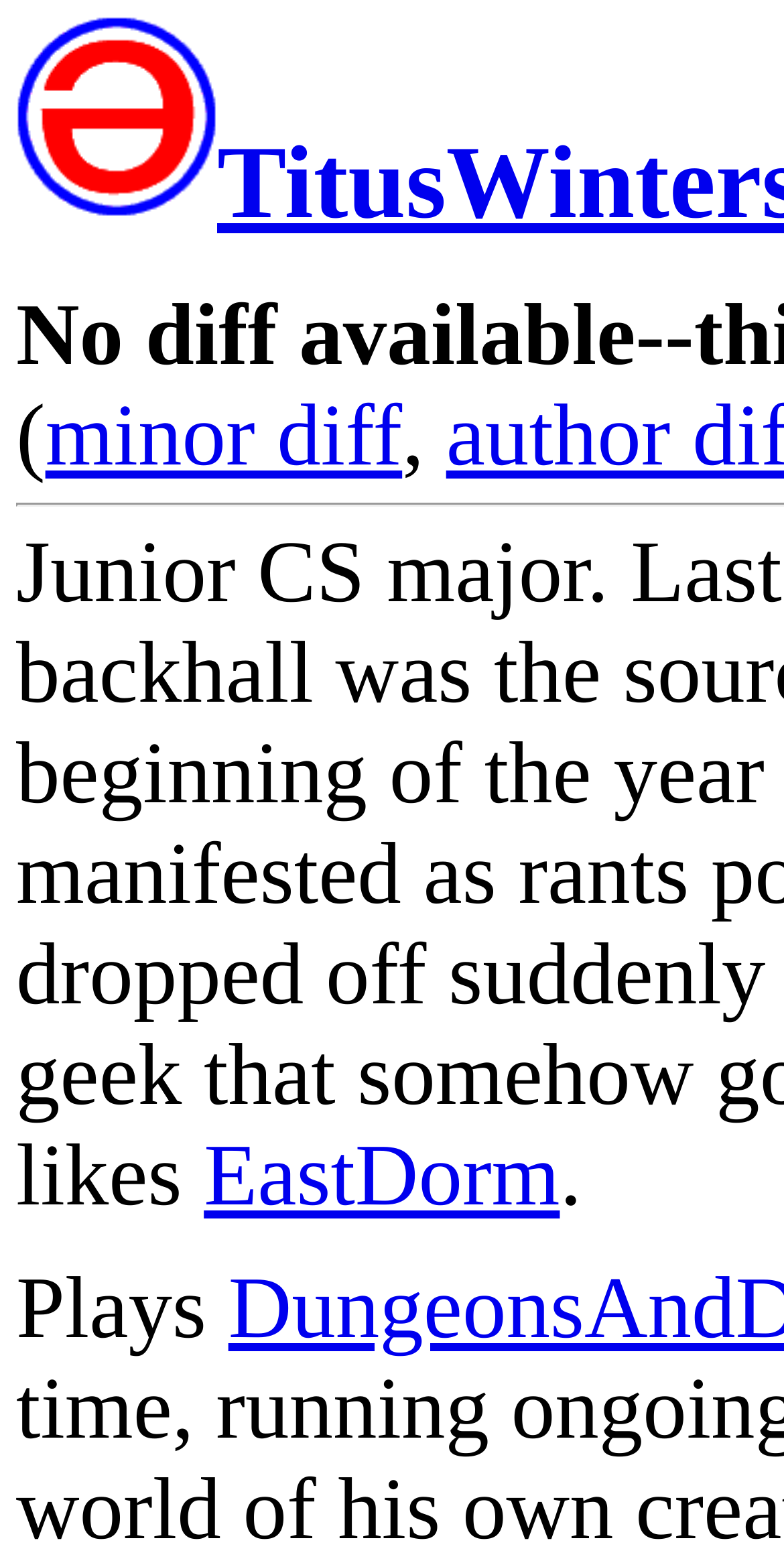What is the first link on the webpage?
Please respond to the question with a detailed and informative answer.

The first link on the webpage is 'Home' because it has the smallest y-coordinate (0.101) among all the links, indicating it is at the top of the webpage.